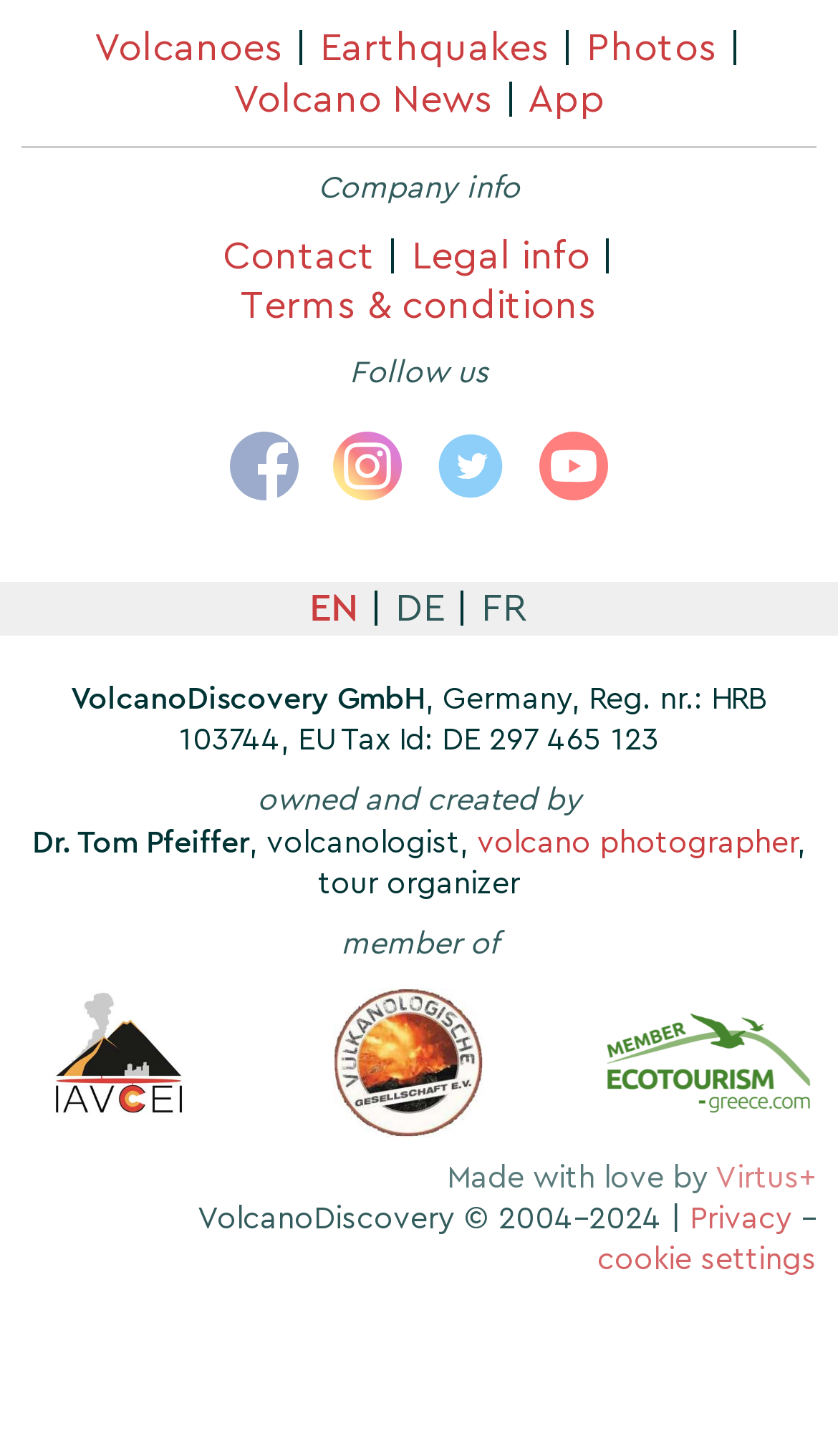Based on the element description "Terms & conditions", predict the bounding box coordinates of the UI element.

[0.287, 0.197, 0.713, 0.223]